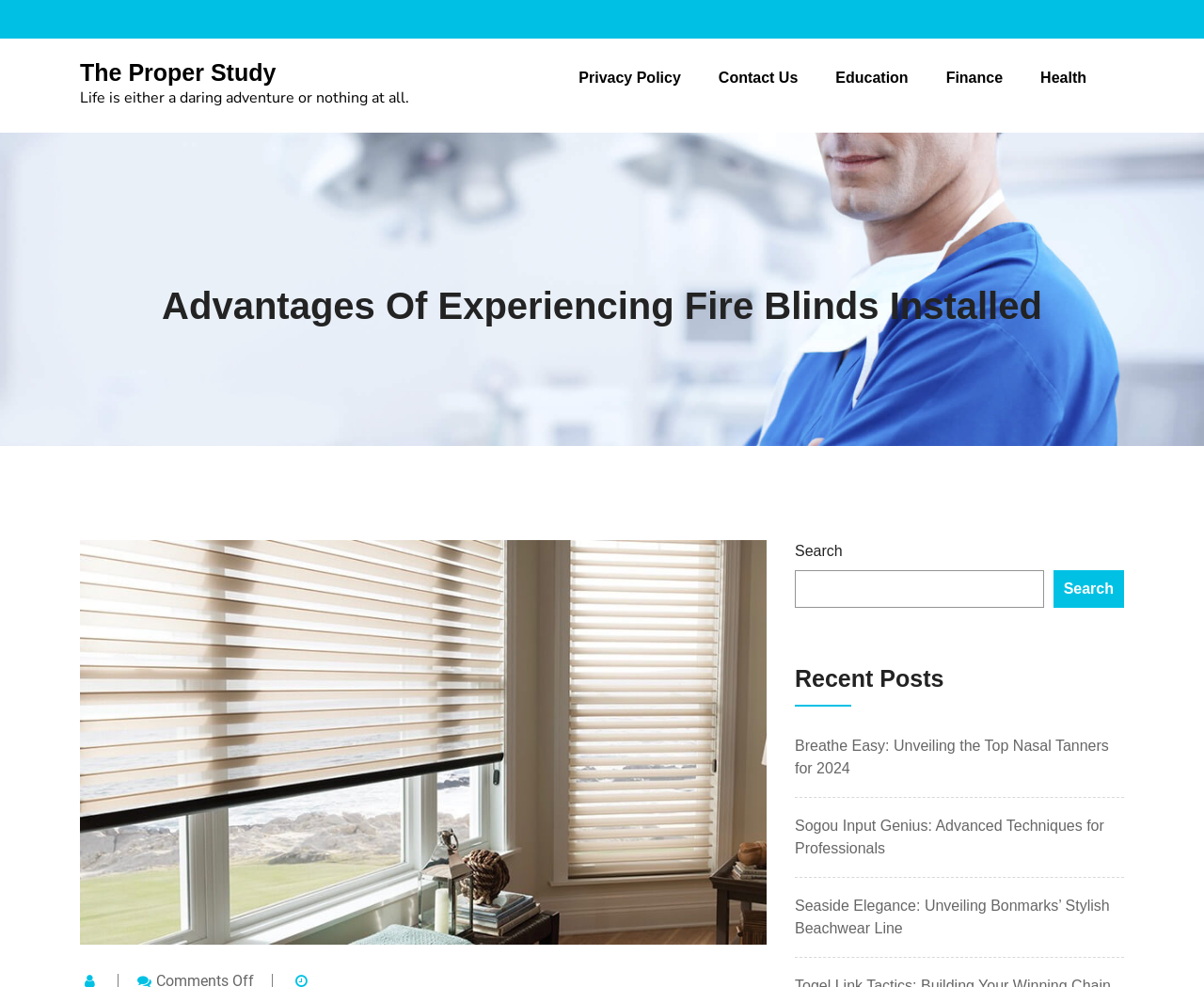Can you find the bounding box coordinates for the element that needs to be clicked to execute this instruction: "go to Education page"? The coordinates should be given as four float numbers between 0 and 1, i.e., [left, top, right, bottom].

[0.694, 0.049, 0.754, 0.11]